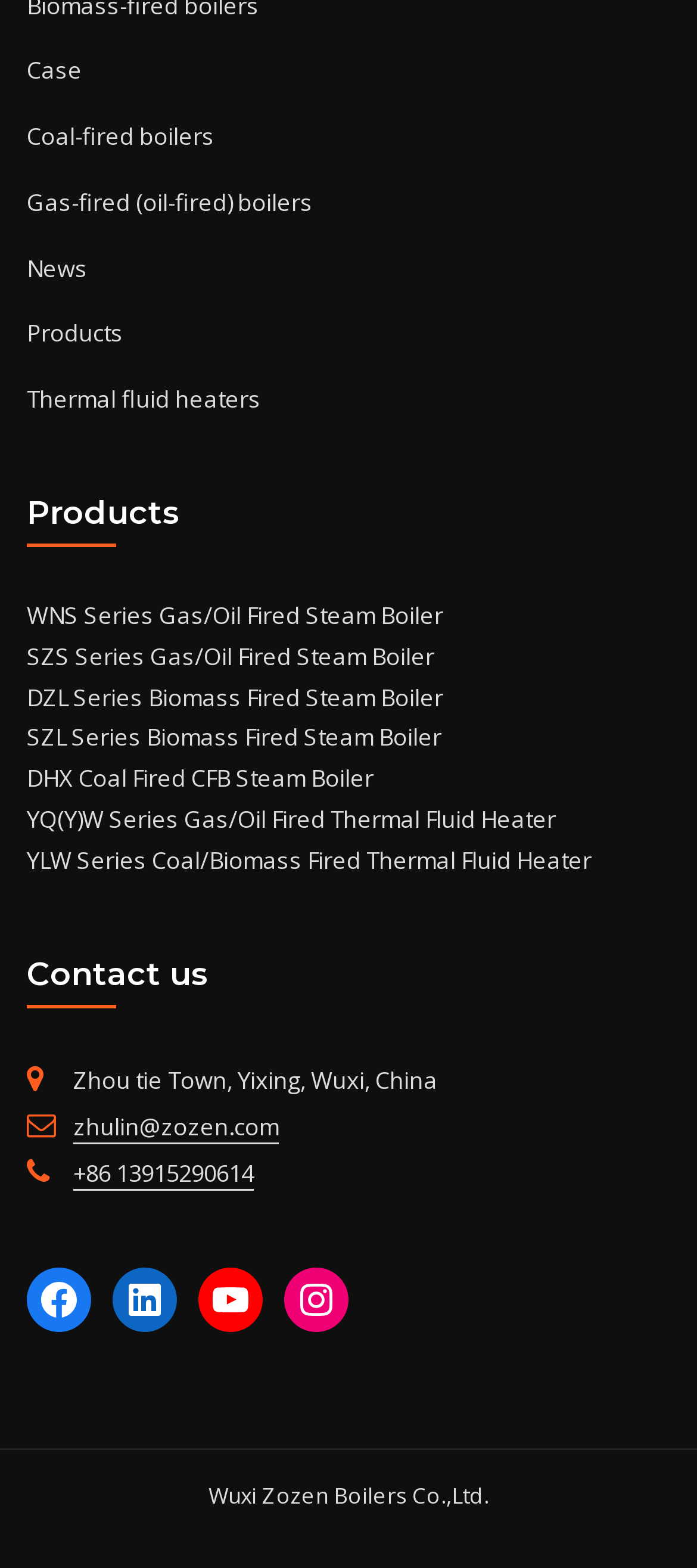What is the company's location?
Look at the image and provide a detailed response to the question.

I found the company's location in the 'Contact us' section, which is stated as 'Zhou tie Town, Yixing, Wuxi, China'.